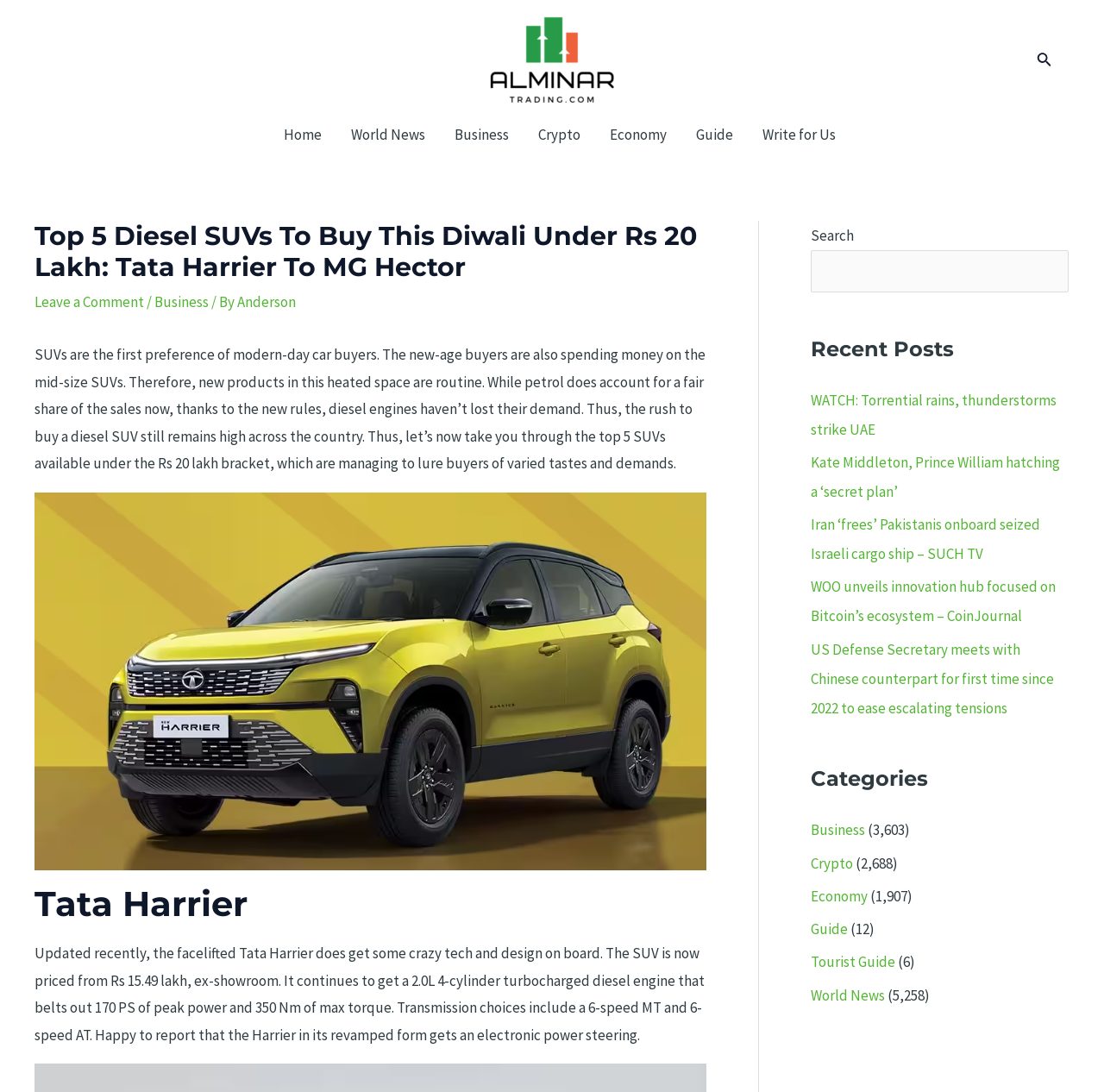Please find the bounding box coordinates of the section that needs to be clicked to achieve this instruction: "Search for something".

[0.734, 0.229, 0.968, 0.268]